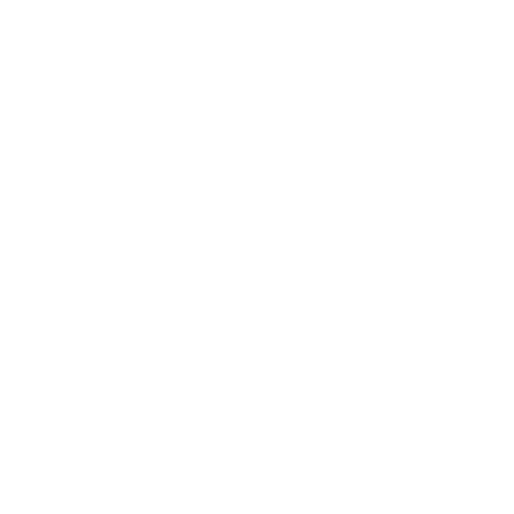What is the theme of the fragrance?
Based on the visual information, provide a detailed and comprehensive answer.

The caption suggests that the backdrop is designed to create a luxurious atmosphere, resonating with the theme of premium, unisex fragrances, which implies that the theme of the fragrance is premium and unisex.